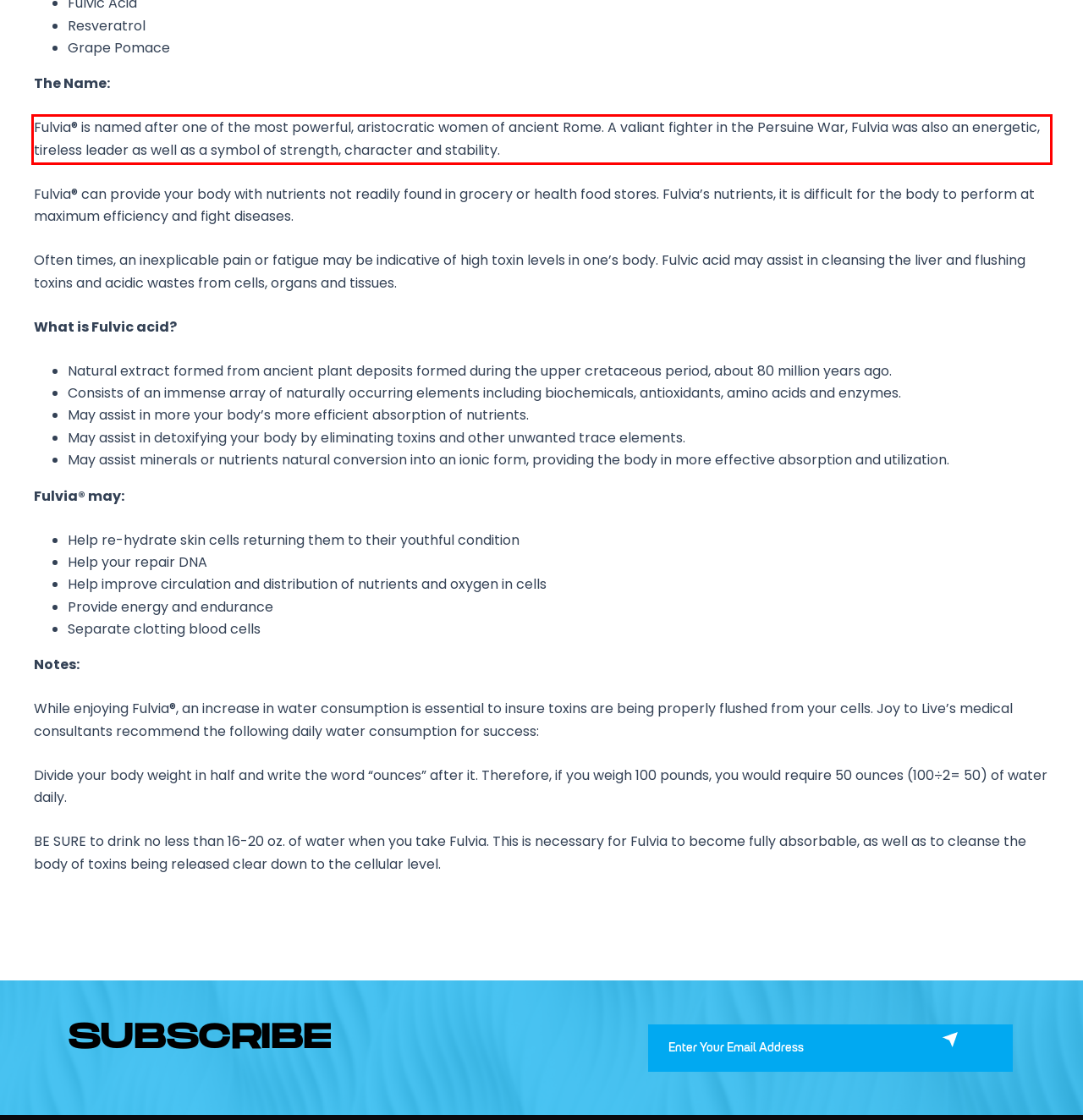Locate the red bounding box in the provided webpage screenshot and use OCR to determine the text content inside it.

Fulvia® is named after one of the most powerful, aristocratic women of ancient Rome. A valiant fighter in the Persuine War, Fulvia was also an energetic, tireless leader as well as a symbol of strength, character and stability.